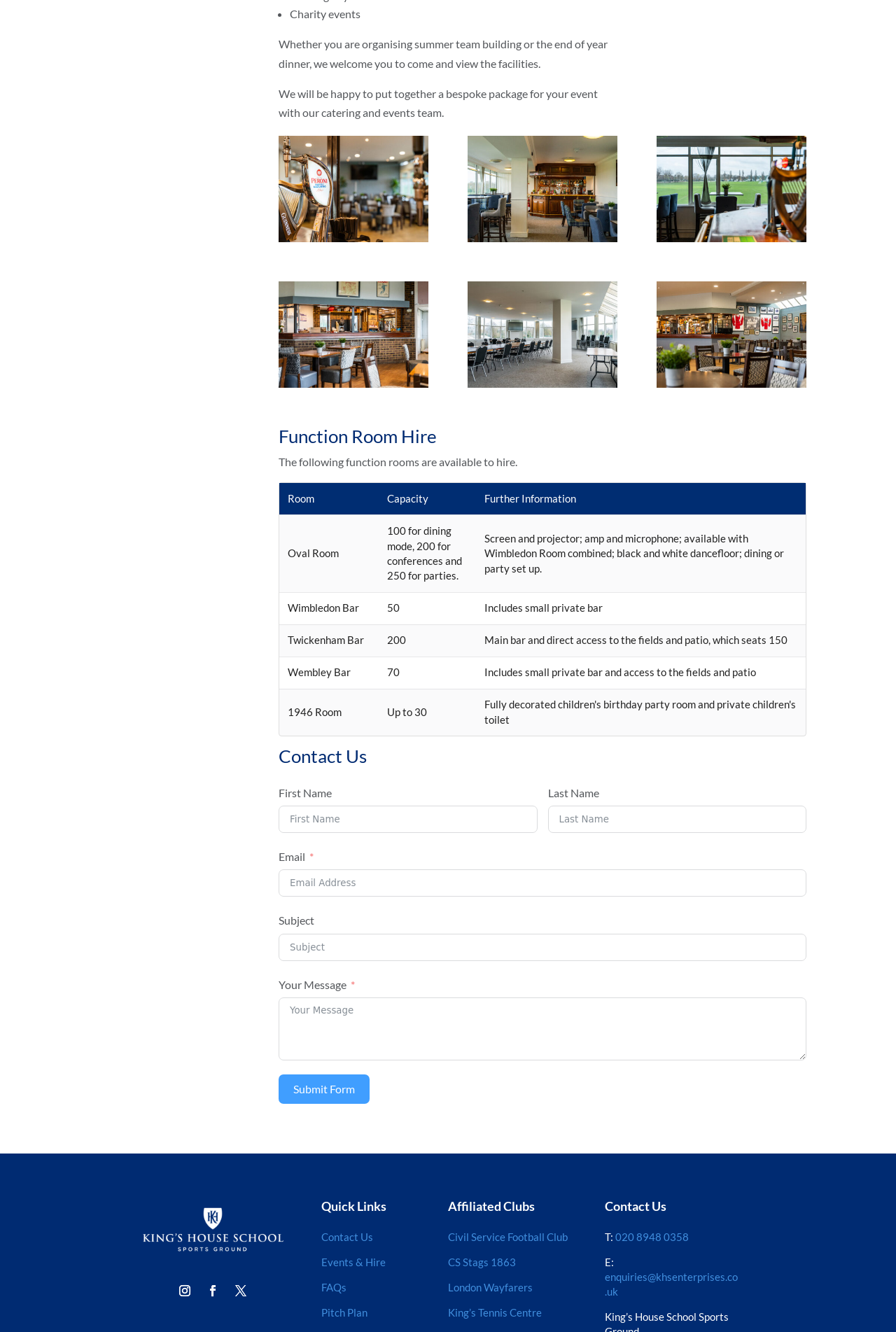Find the bounding box coordinates of the clickable region needed to perform the following instruction: "View the 'Function Room Hire' page". The coordinates should be provided as four float numbers between 0 and 1, i.e., [left, top, right, bottom].

[0.311, 0.321, 0.9, 0.34]